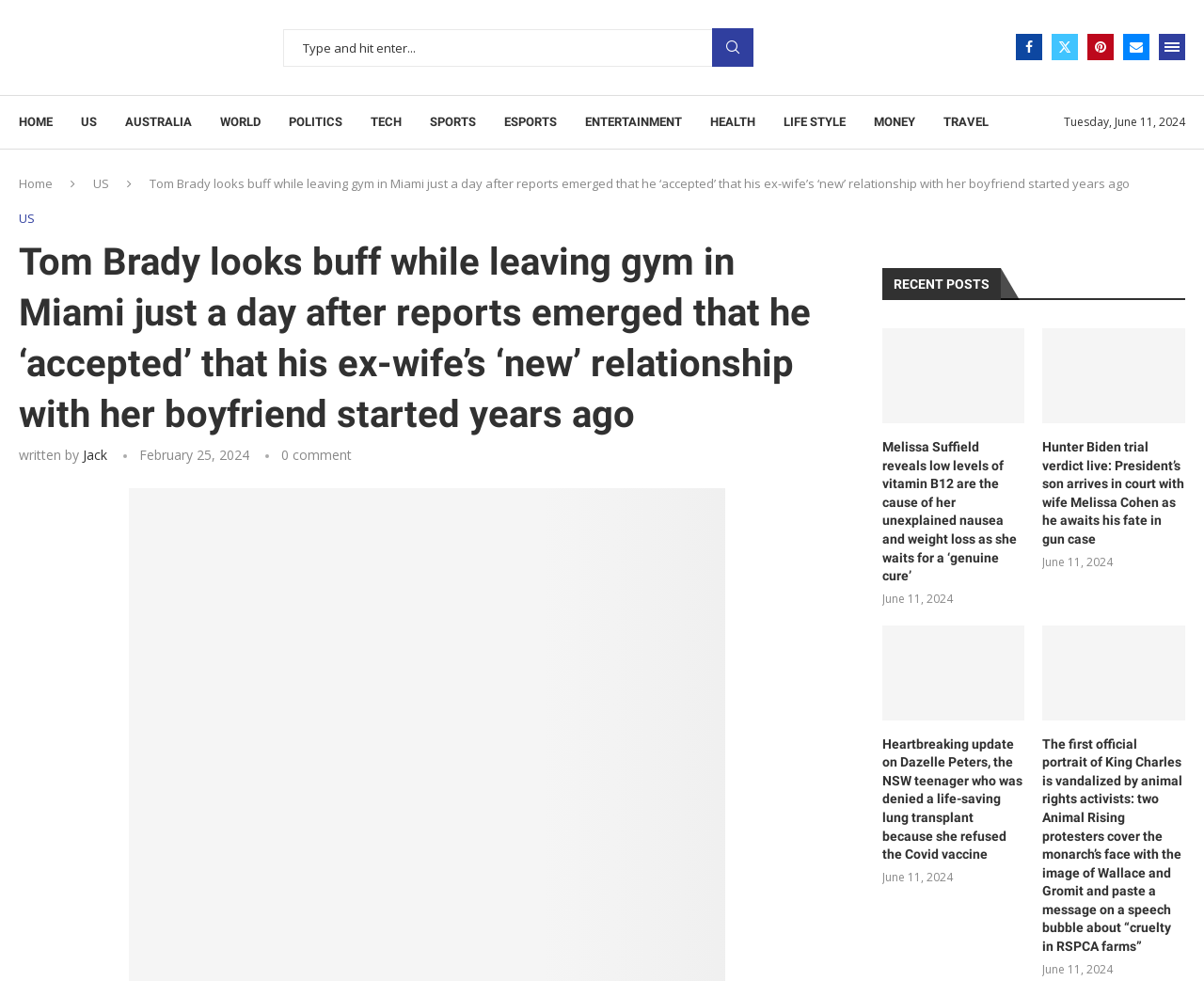What is the author of the article with the title 'Tom Brady looks buff while leaving gym in Miami just a day after reports emerged that he ‘accepted’ that his ex-wife’s ‘new’ relationship with her boyfriend started years ago'?
Using the visual information, respond with a single word or phrase.

Jack